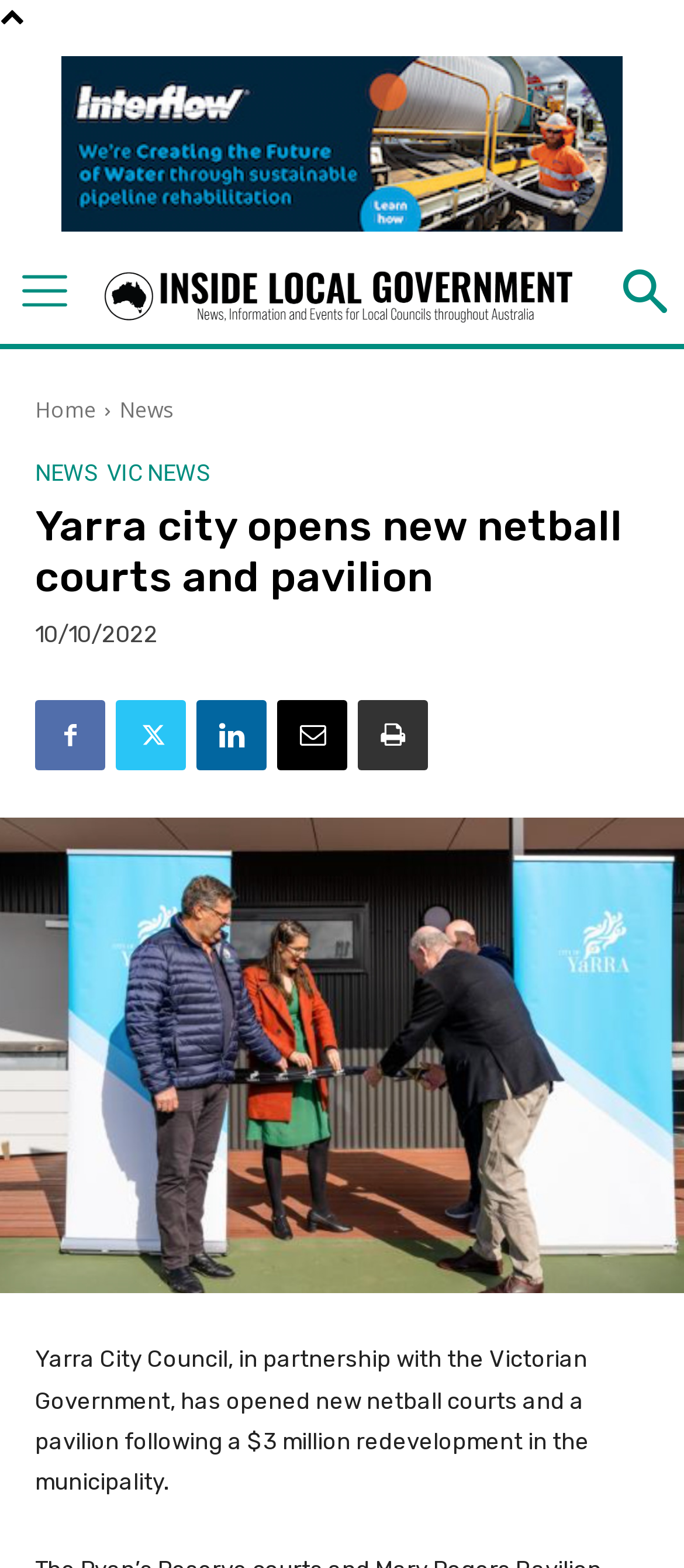Given the element description VIC NEWS, specify the bounding box coordinates of the corresponding UI element in the format (top-left x, top-left y, bottom-right x, bottom-right y). All values must be between 0 and 1.

[0.156, 0.295, 0.308, 0.309]